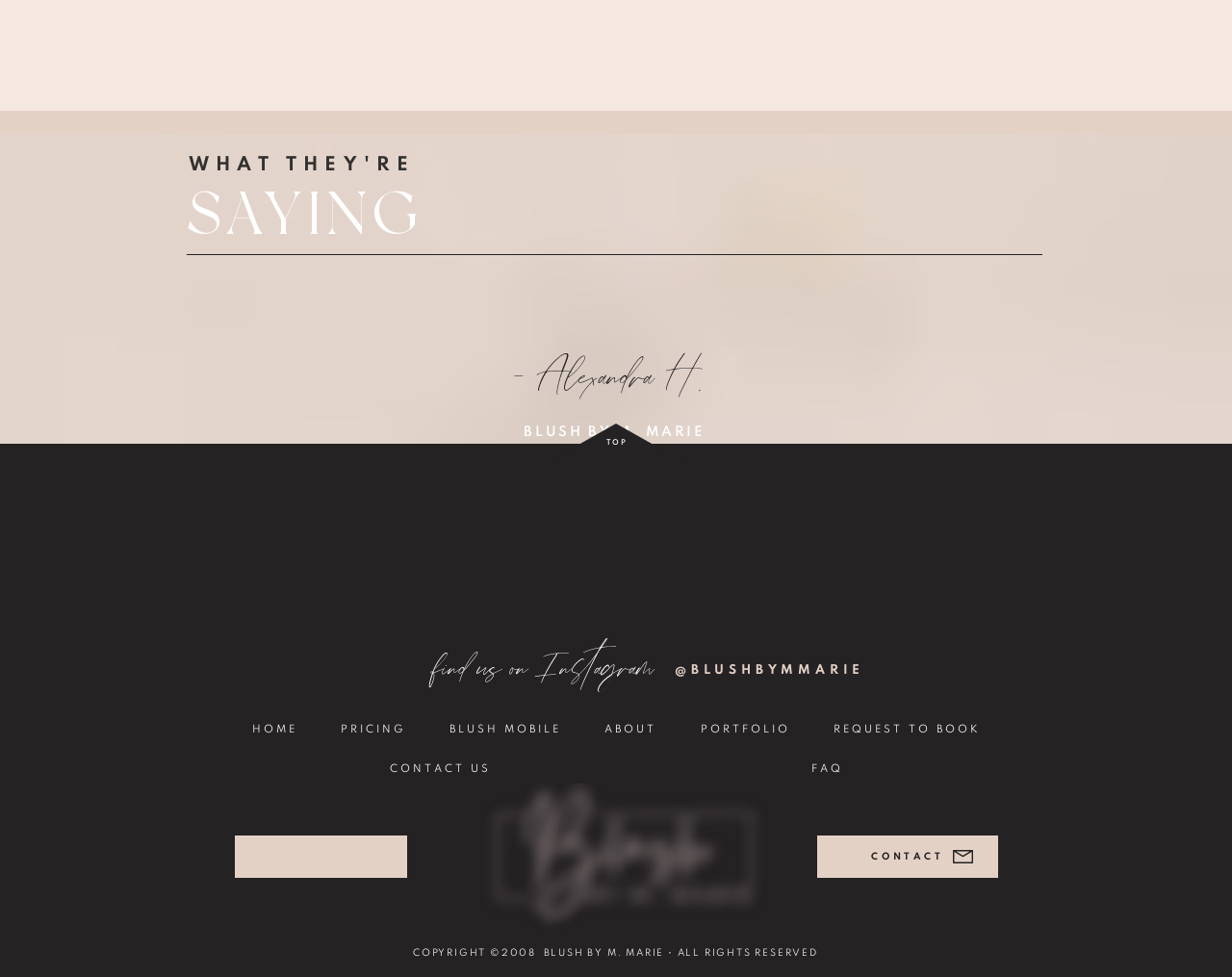How many navigation links are there?
Answer the question with a single word or phrase derived from the image.

9